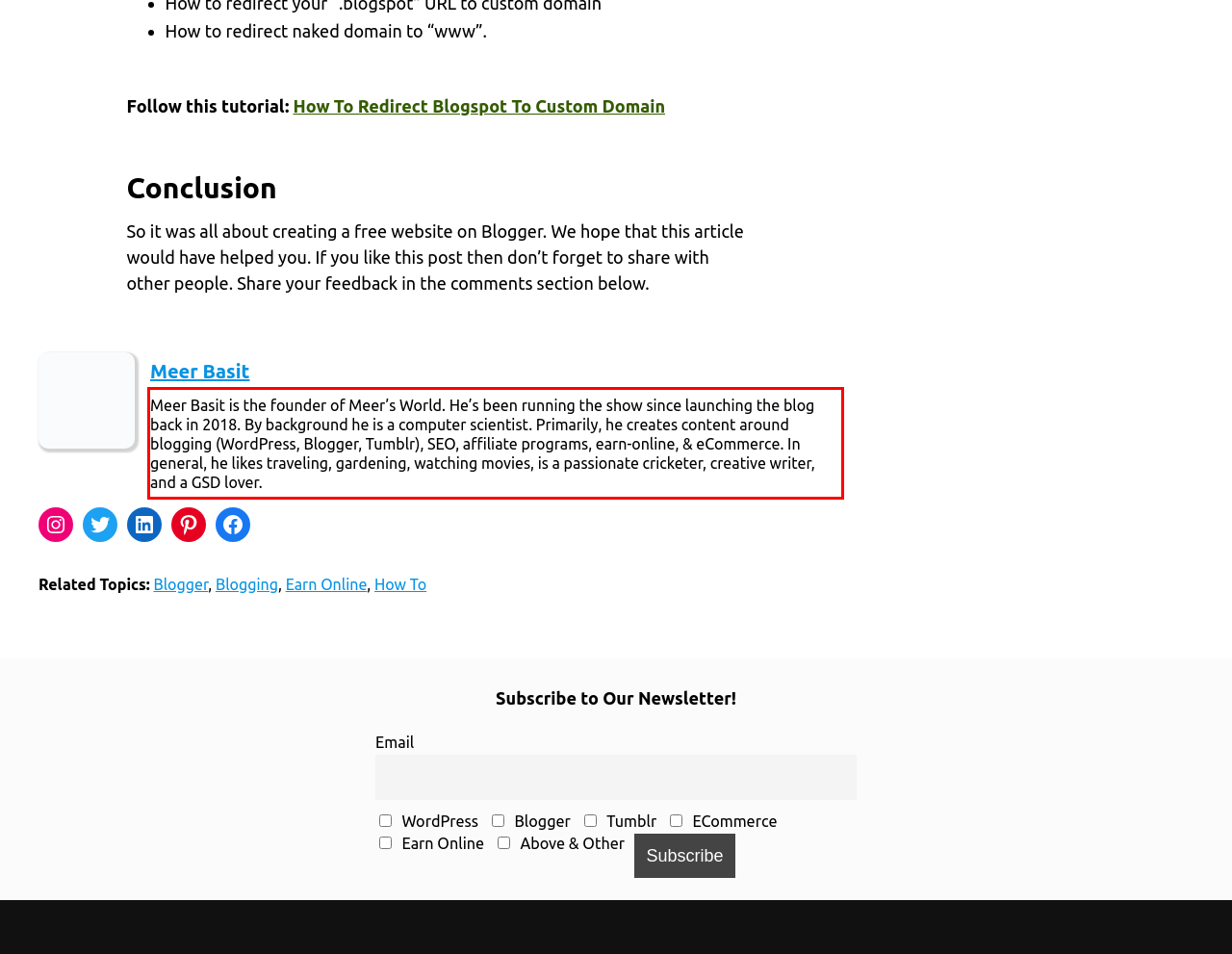Please use OCR to extract the text content from the red bounding box in the provided webpage screenshot.

Meer Basit is the founder of Meer’s World. He’s been running the show since launching the blog back in 2018. By background he is a computer scientist. Primarily, he creates content around blogging (WordPress, Blogger, Tumblr), SEO, affiliate programs, earn-online, & eCommerce. In general, he likes traveling, gardening, watching movies, is a passionate cricketer, creative writer, and a GSD lover.